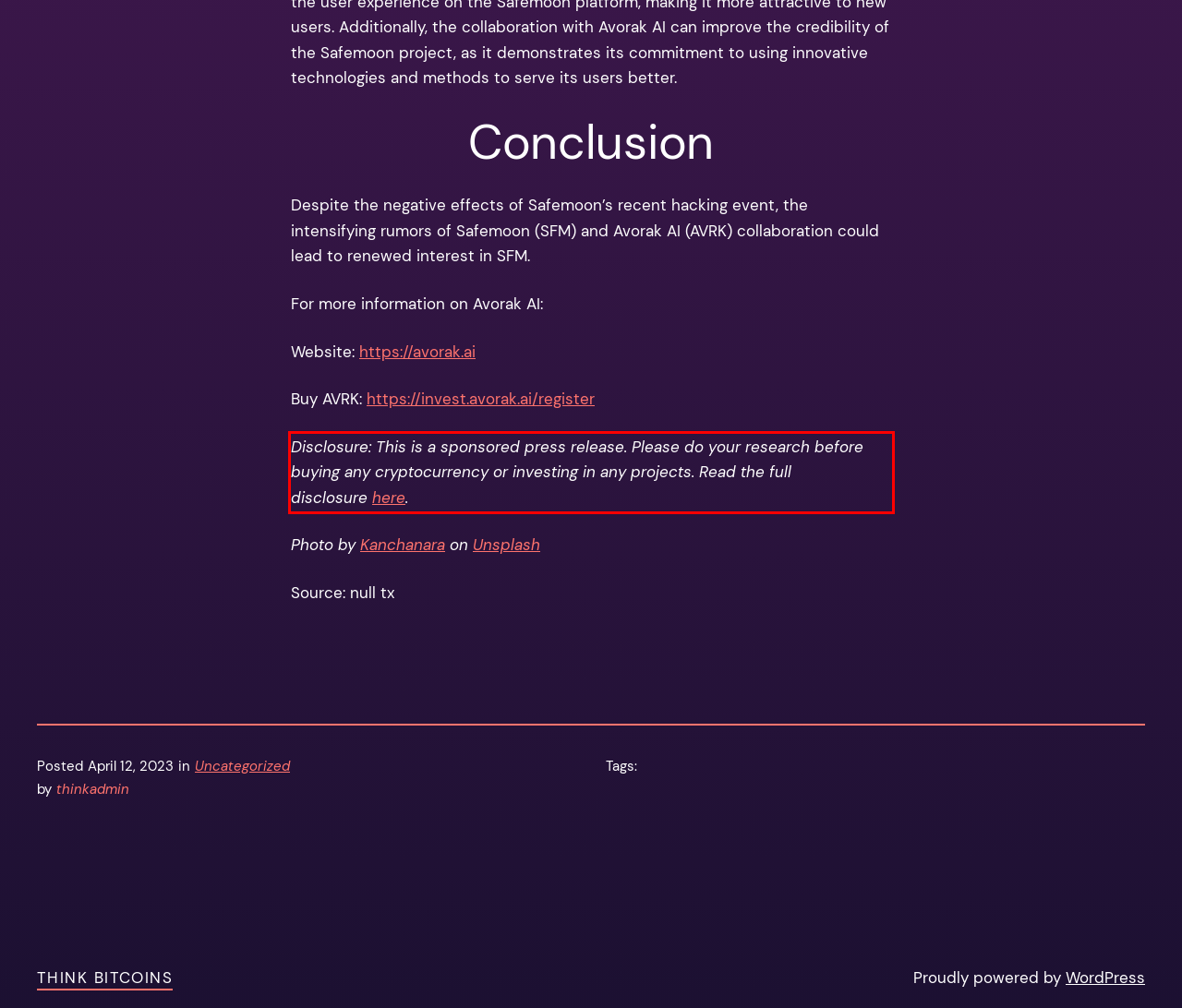Please extract the text content from the UI element enclosed by the red rectangle in the screenshot.

Disclosure: This is a sponsored press release. Please do your research before buying any cryptocurrency or investing in any projects. Read the full disclosure here.